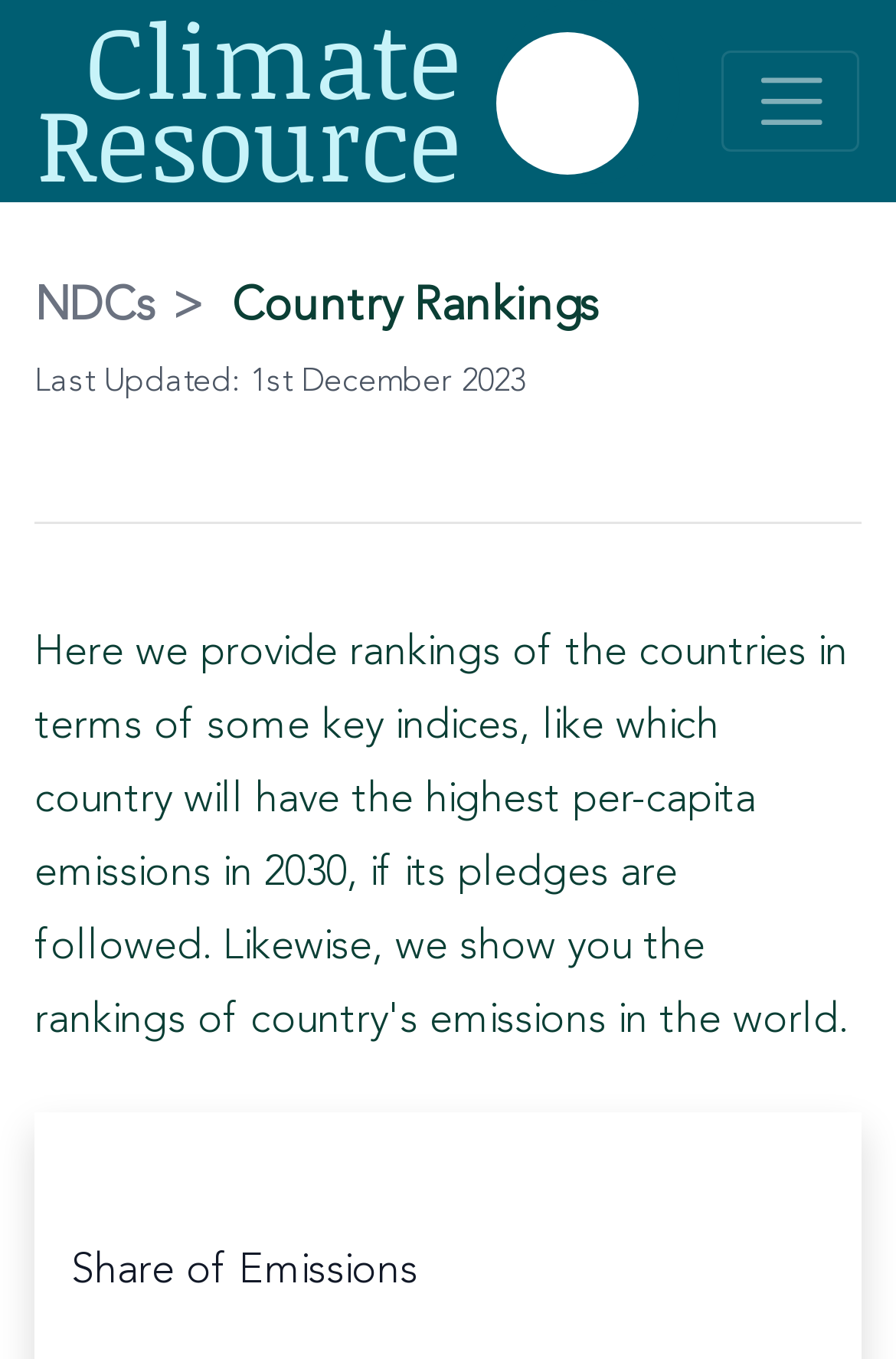Provide the bounding box coordinates of the HTML element described by the text: "NDCs".

[0.038, 0.203, 0.172, 0.25]